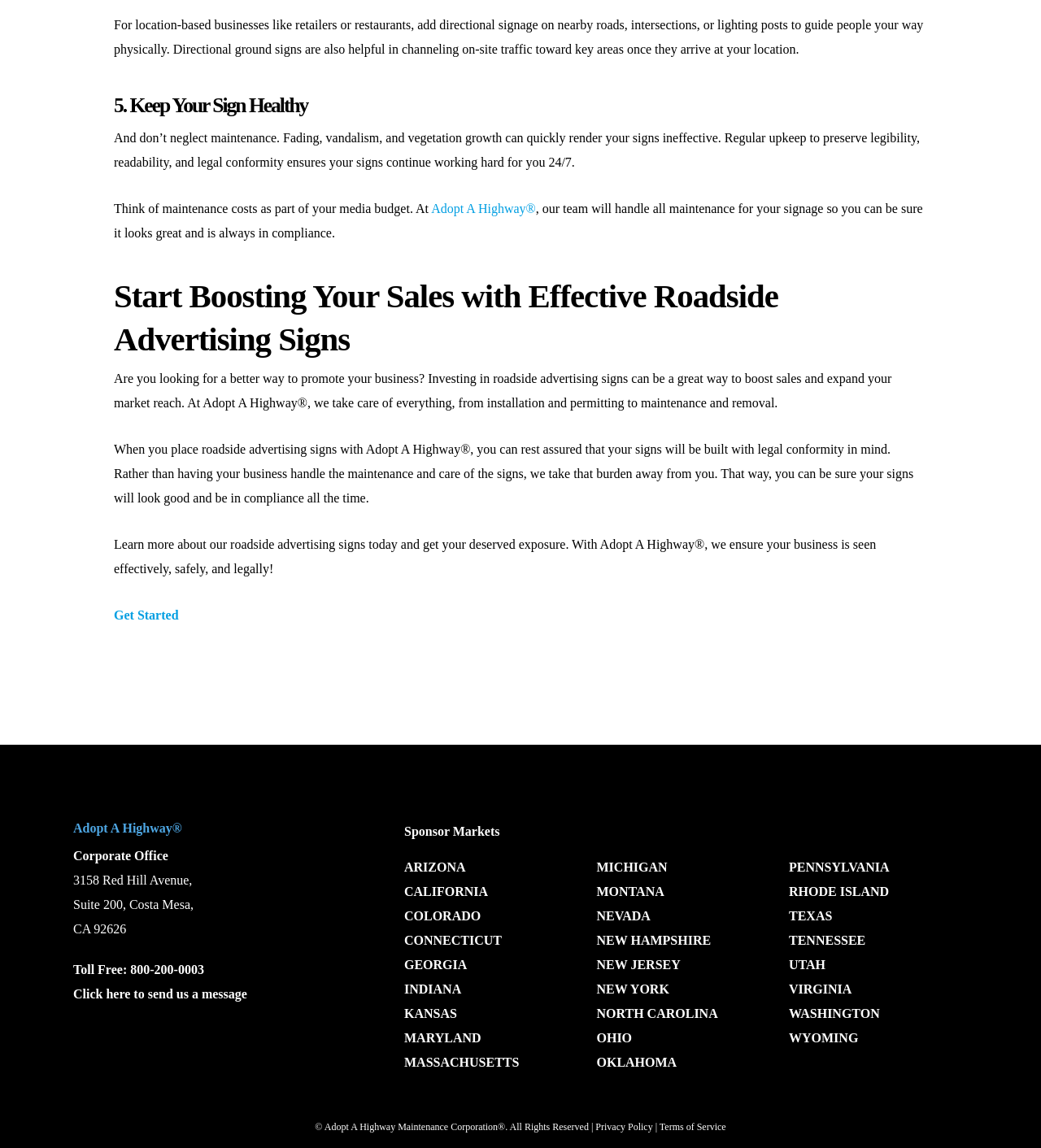Locate the bounding box coordinates of the region to be clicked to comply with the following instruction: "Click Get Started". The coordinates must be four float numbers between 0 and 1, in the form [left, top, right, bottom].

[0.109, 0.53, 0.172, 0.542]